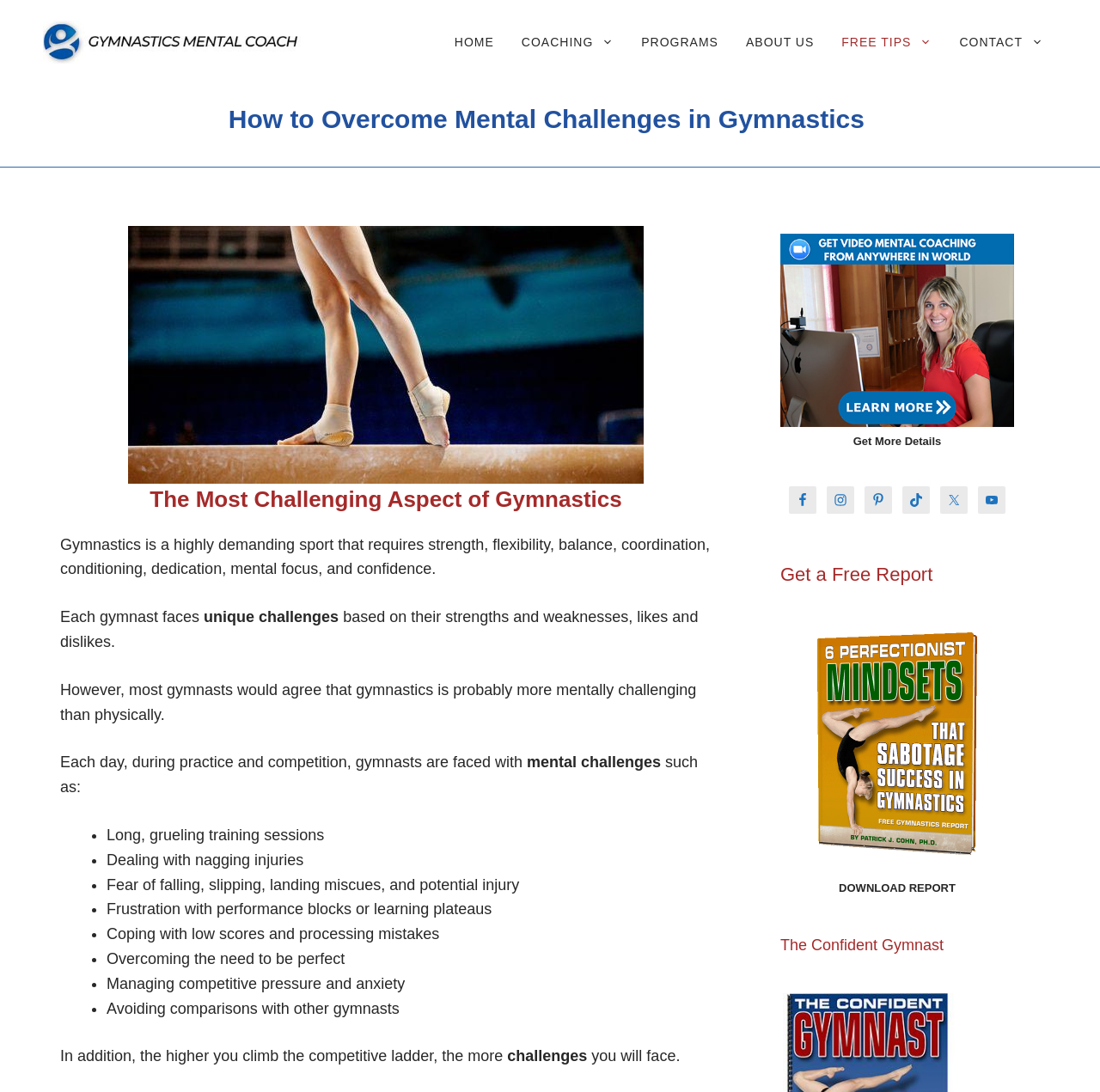How many social media platforms are listed at the bottom of the webpage?
Look at the image and answer the question with a single word or phrase.

5